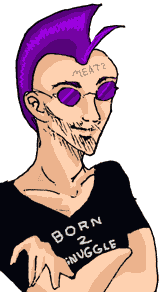What is written on the character's T-shirt?
Provide a detailed and extensive answer to the question.

The character's attire includes a black T-shirt with the phrase 'BORN 2 SNUGGLE' emblazoned on it, which showcases a mix of toughness and a whimsical sense of humor.